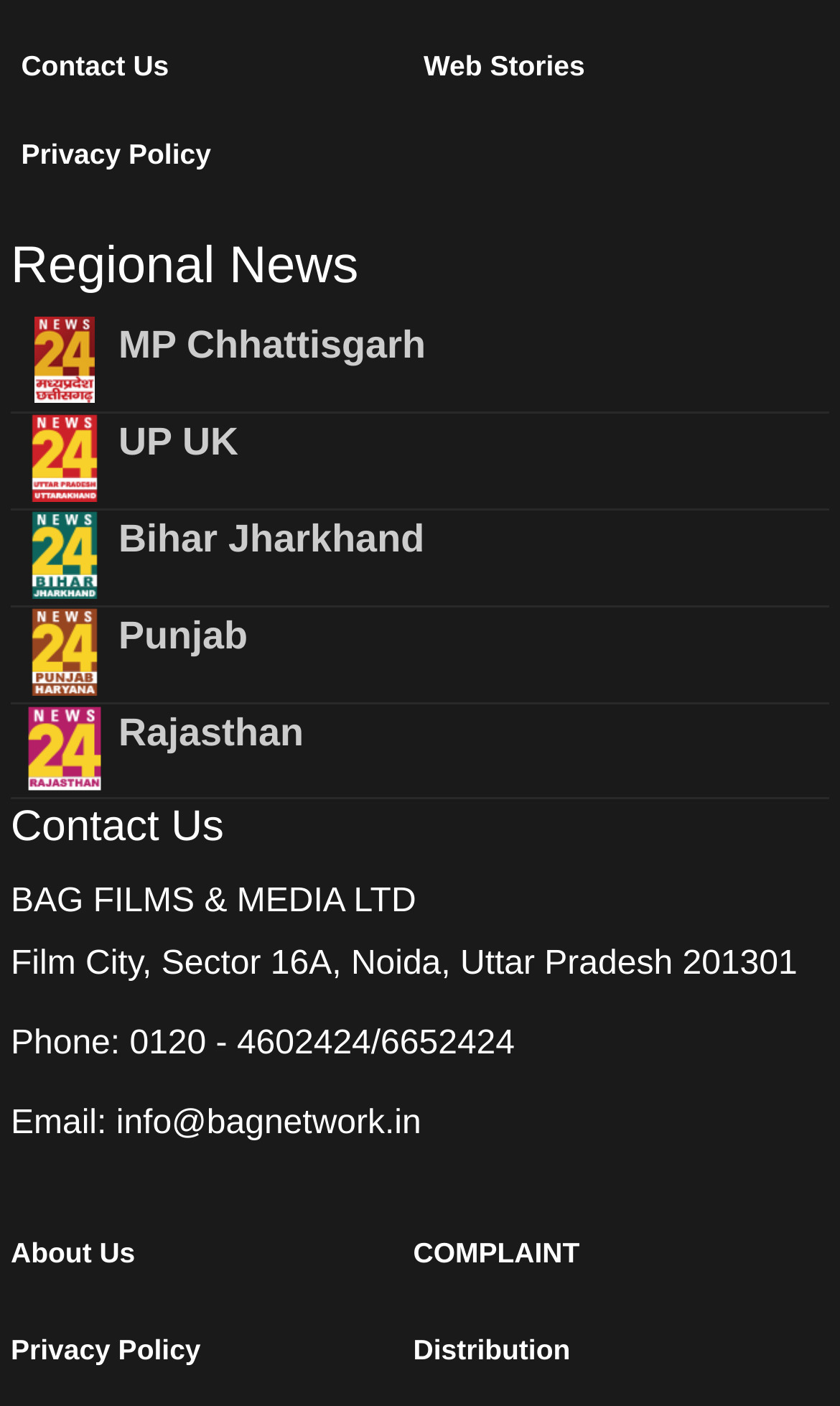Use the details in the image to answer the question thoroughly: 
How many regions are listed on the page?

I counted the number of headings that seem to be region names, which are 'Regional News', 'MP Chhattisgarh', 'UP UK', 'Bihar Jharkhand', 'Punjab', and 'Rajasthan'. There are 6 of them.